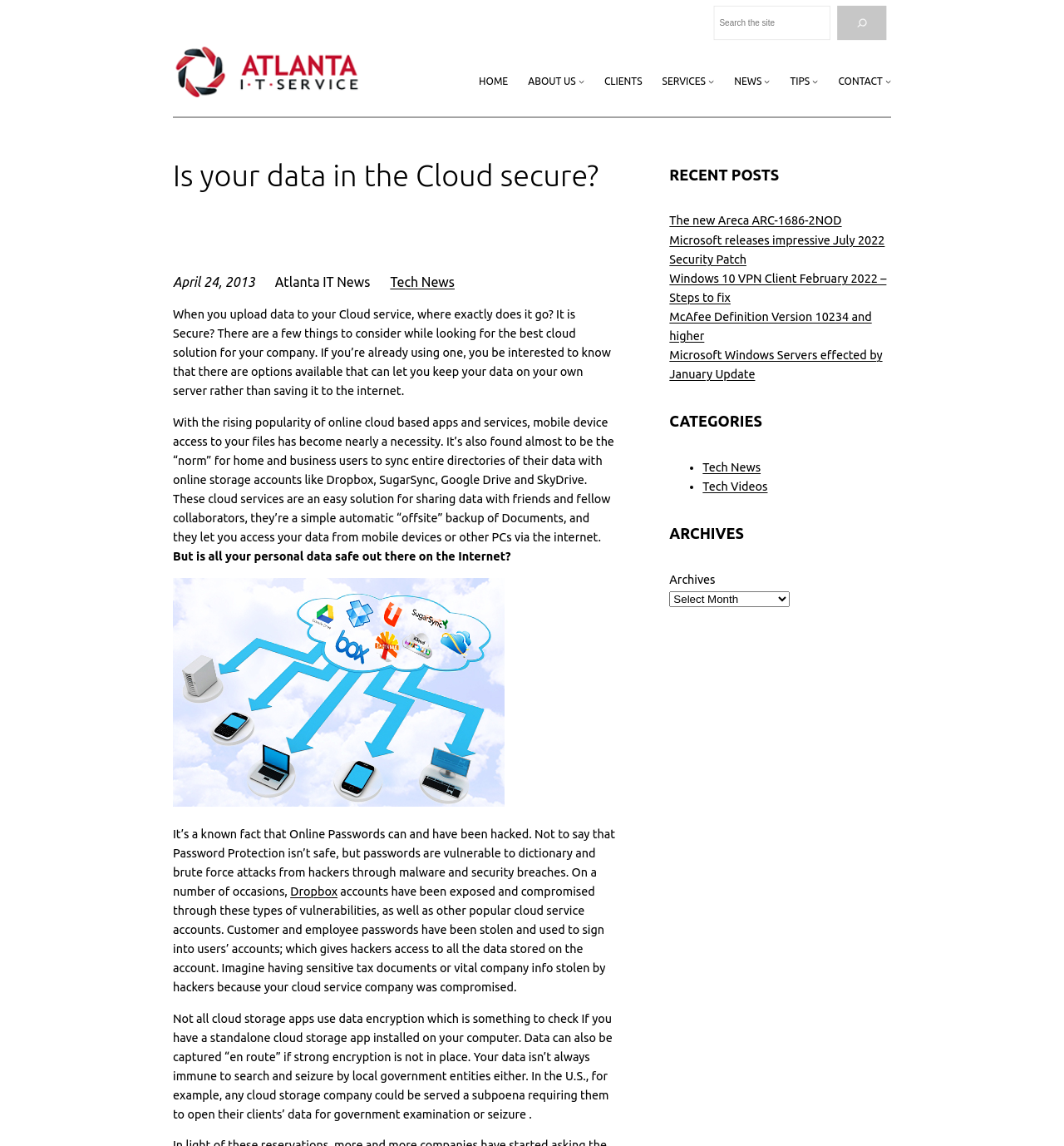Please specify the bounding box coordinates of the clickable section necessary to execute the following command: "Read the article about cloud security".

[0.162, 0.269, 0.574, 0.347]